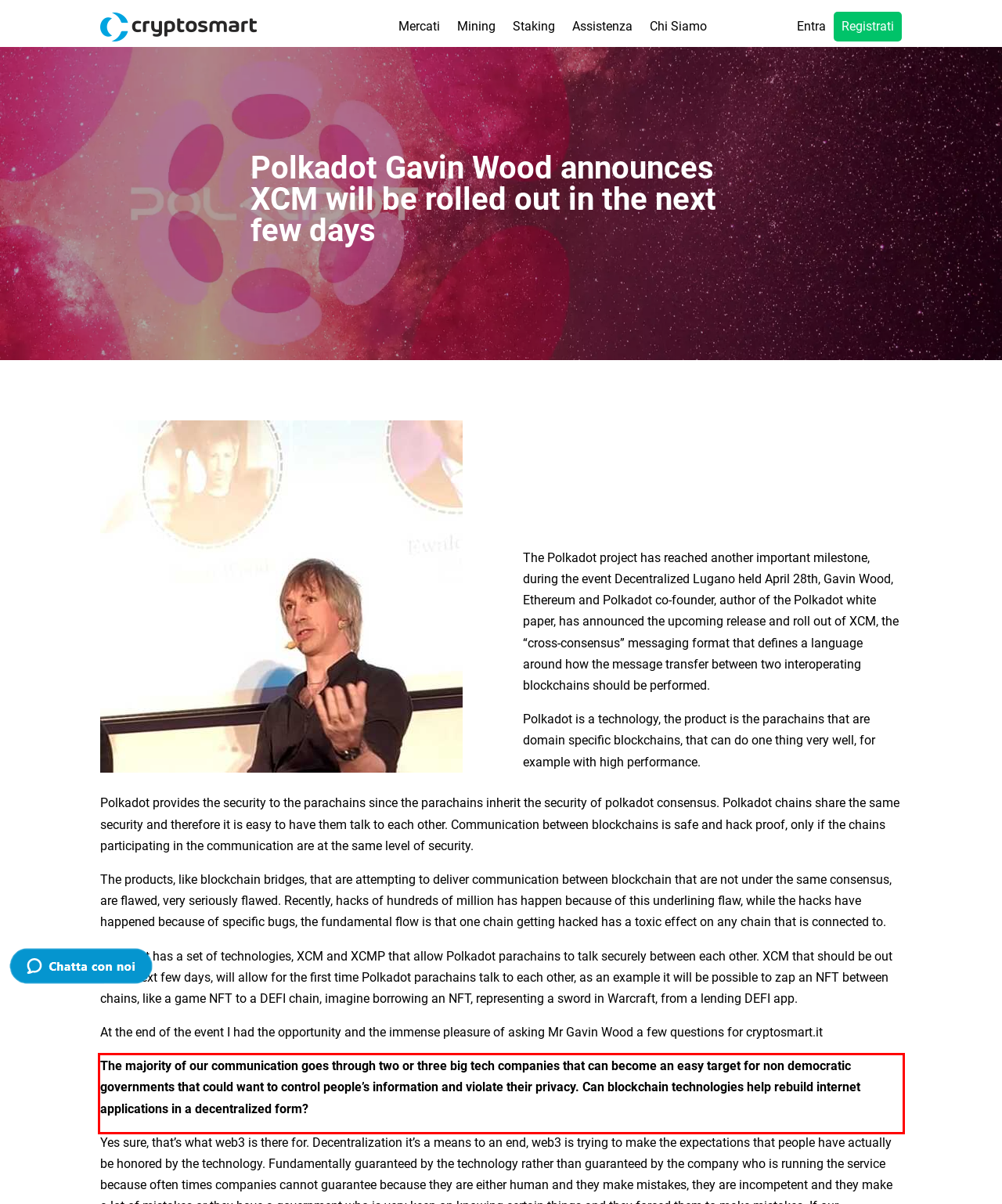Within the screenshot of a webpage, identify the red bounding box and perform OCR to capture the text content it contains.

The majority of our communication goes through two or three big tech companies that can become an easy target for non democratic governments that could want to control people’s information and violate their privacy. Can blockchain technologies help rebuild internet applications in a decentralized form?